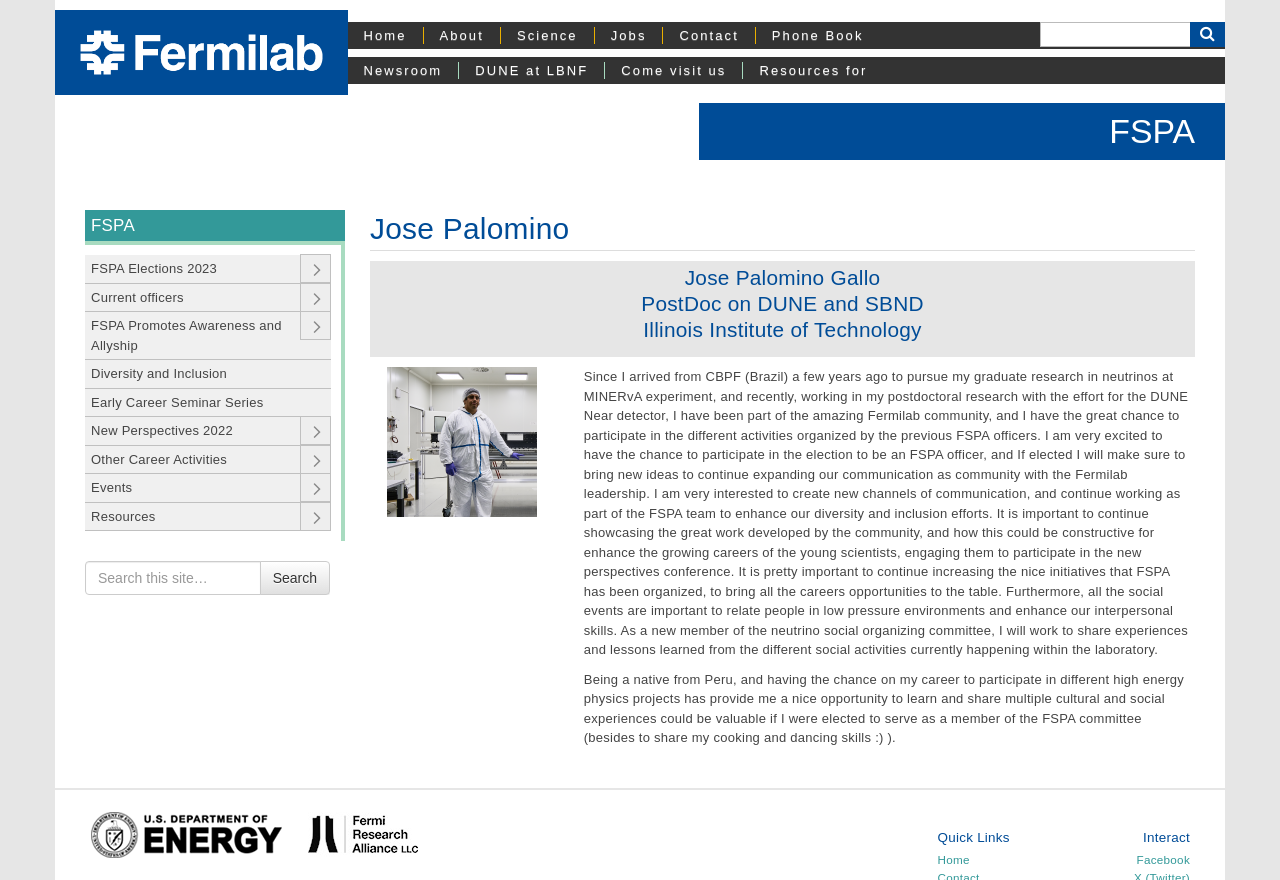From the image, can you give a detailed response to the question below:
What is the name of the project mentioned on this webpage?

I found the answer by looking at the link 'DUNE at LBNF' in the navigation section of the webpage, which is likely a project mentioned on the webpage.